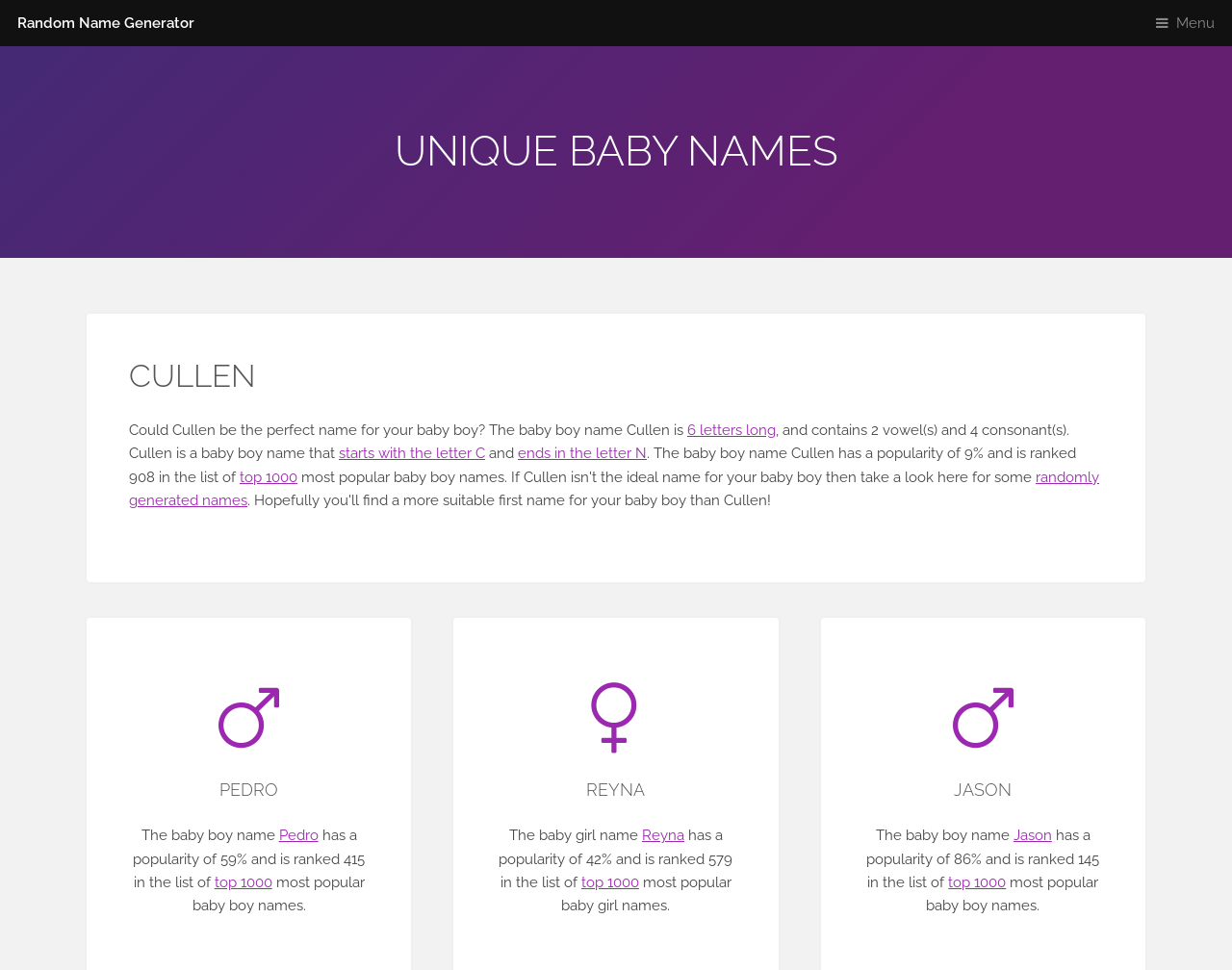Please identify the bounding box coordinates of the element that needs to be clicked to perform the following instruction: "Click on Random Name Generator".

[0.0, 0.0, 0.172, 0.047]